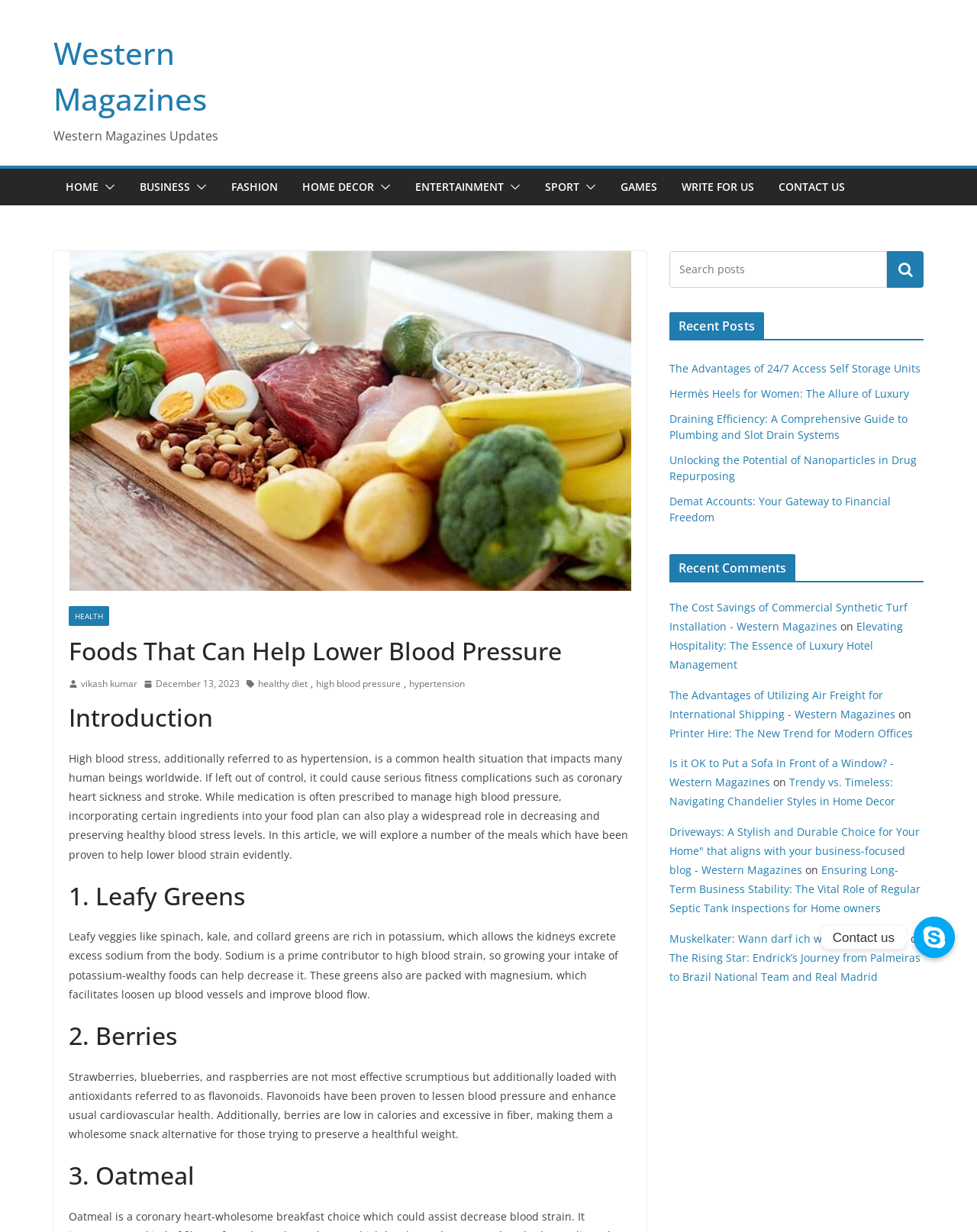Locate the bounding box coordinates of the clickable area to execute the instruction: "Read the article about 'The Advantages of 24/7 Access Self Storage Units'". Provide the coordinates as four float numbers between 0 and 1, represented as [left, top, right, bottom].

[0.685, 0.293, 0.942, 0.305]